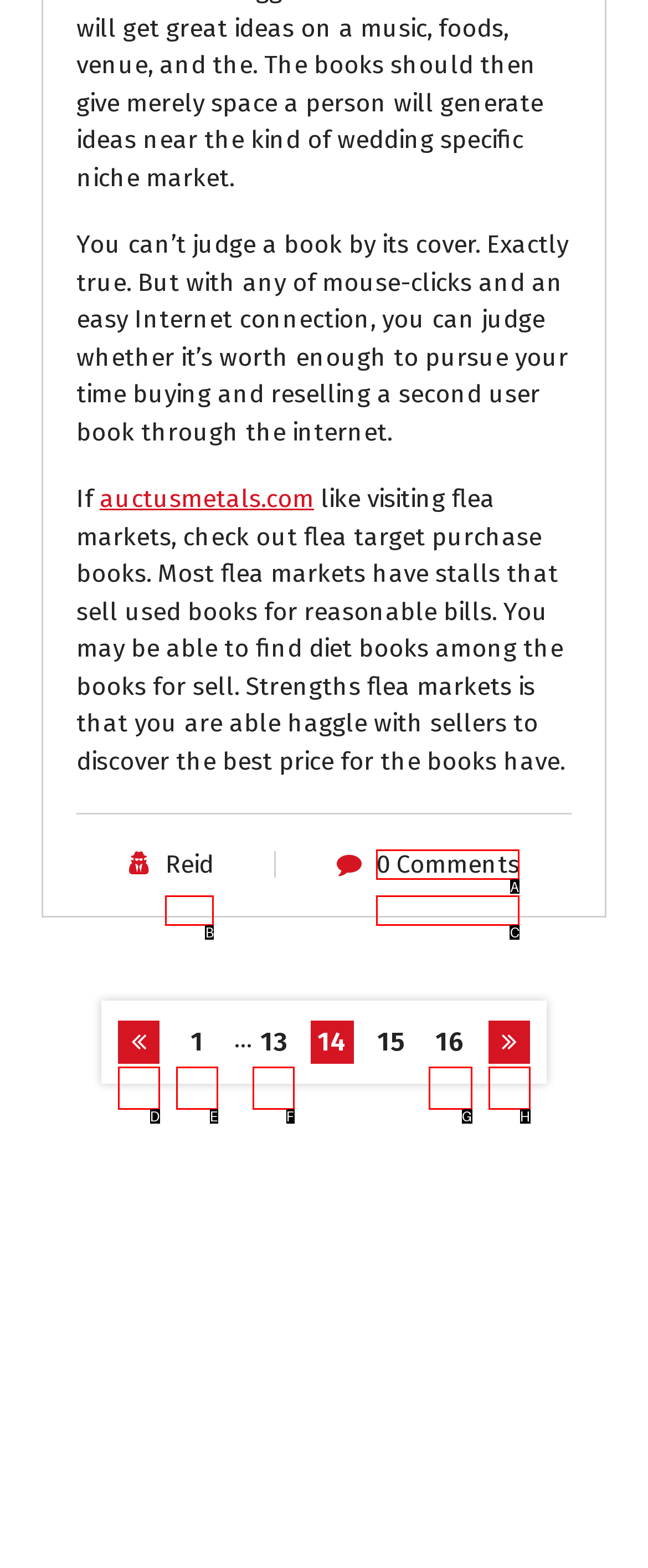Determine which HTML element to click on in order to complete the action: view comments.
Reply with the letter of the selected option.

A